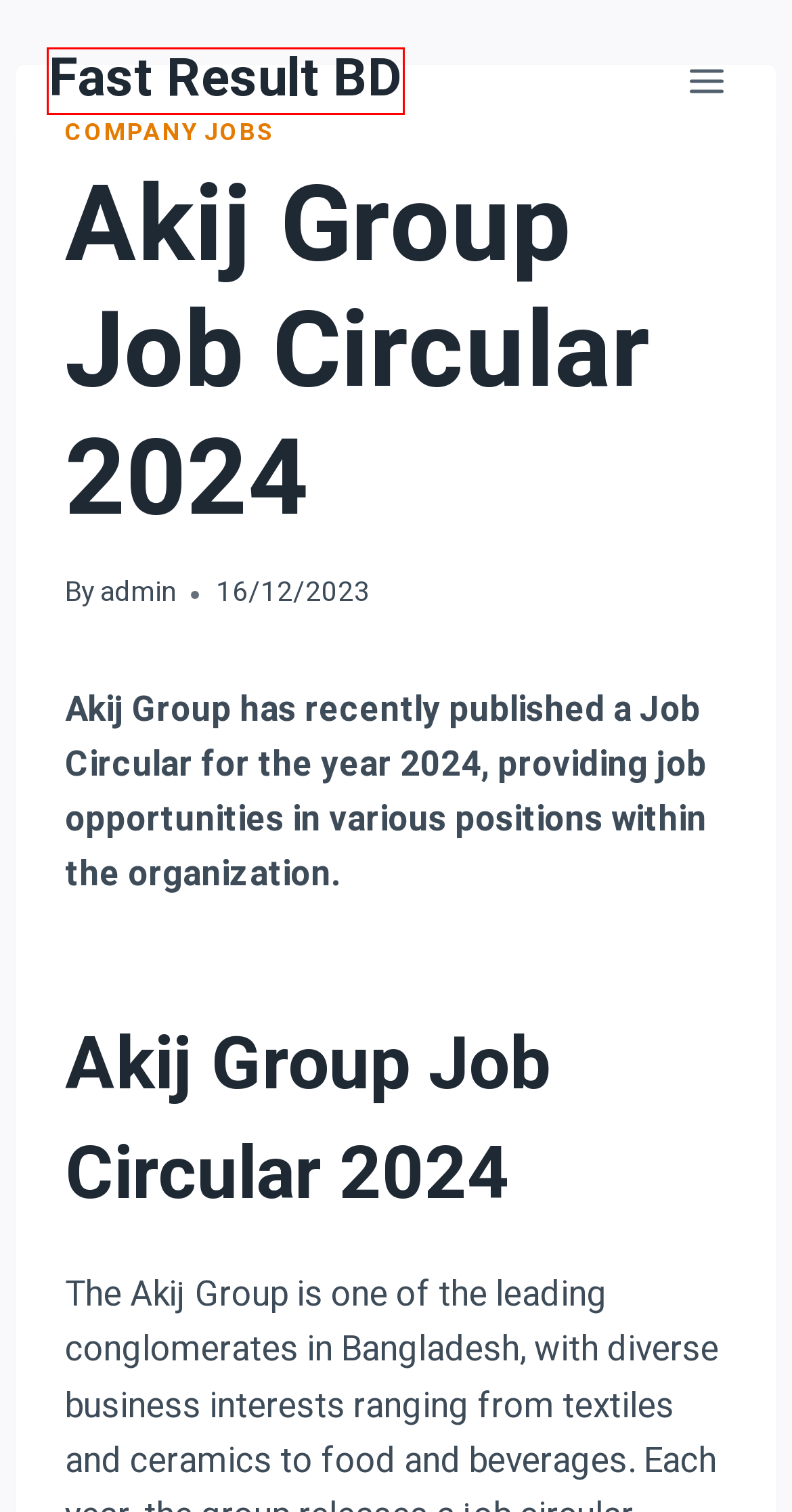You are provided with a screenshot of a webpage where a red rectangle bounding box surrounds an element. Choose the description that best matches the new webpage after clicking the element in the red bounding box. Here are the choices:
A. Islami Bank Bangladesh Plc Job Circular 2024
B. United Commercial Bank Plc Job Circular 2024
C. Pran-Rfl Group Job Circular 2024
D. Company Jobs
E. City Group Job Circular 2024
F. Walton Job Circular 2024
G. Home
H. Ahsan Group Limited Job Circular 2024

G